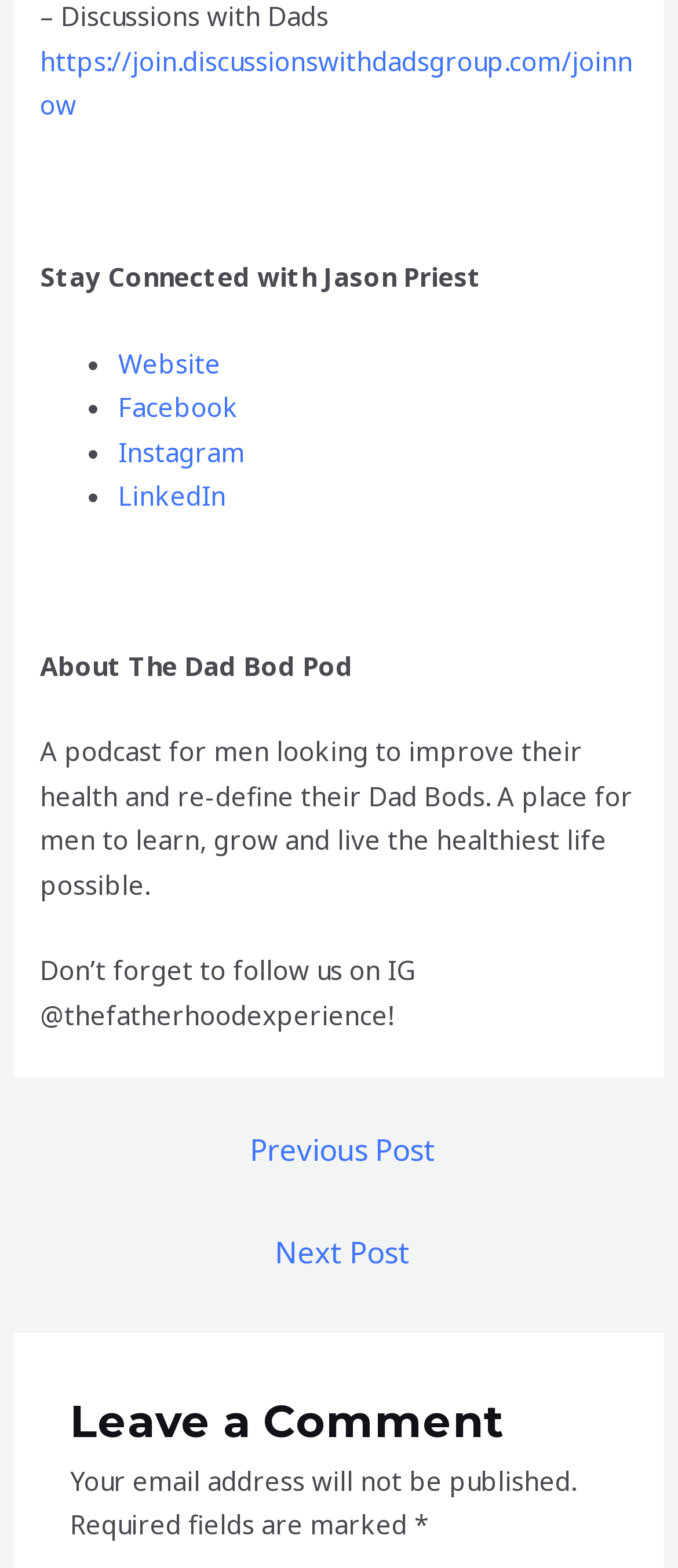What is the name of the podcast?
Respond to the question with a single word or phrase according to the image.

The Dad Bod Pod